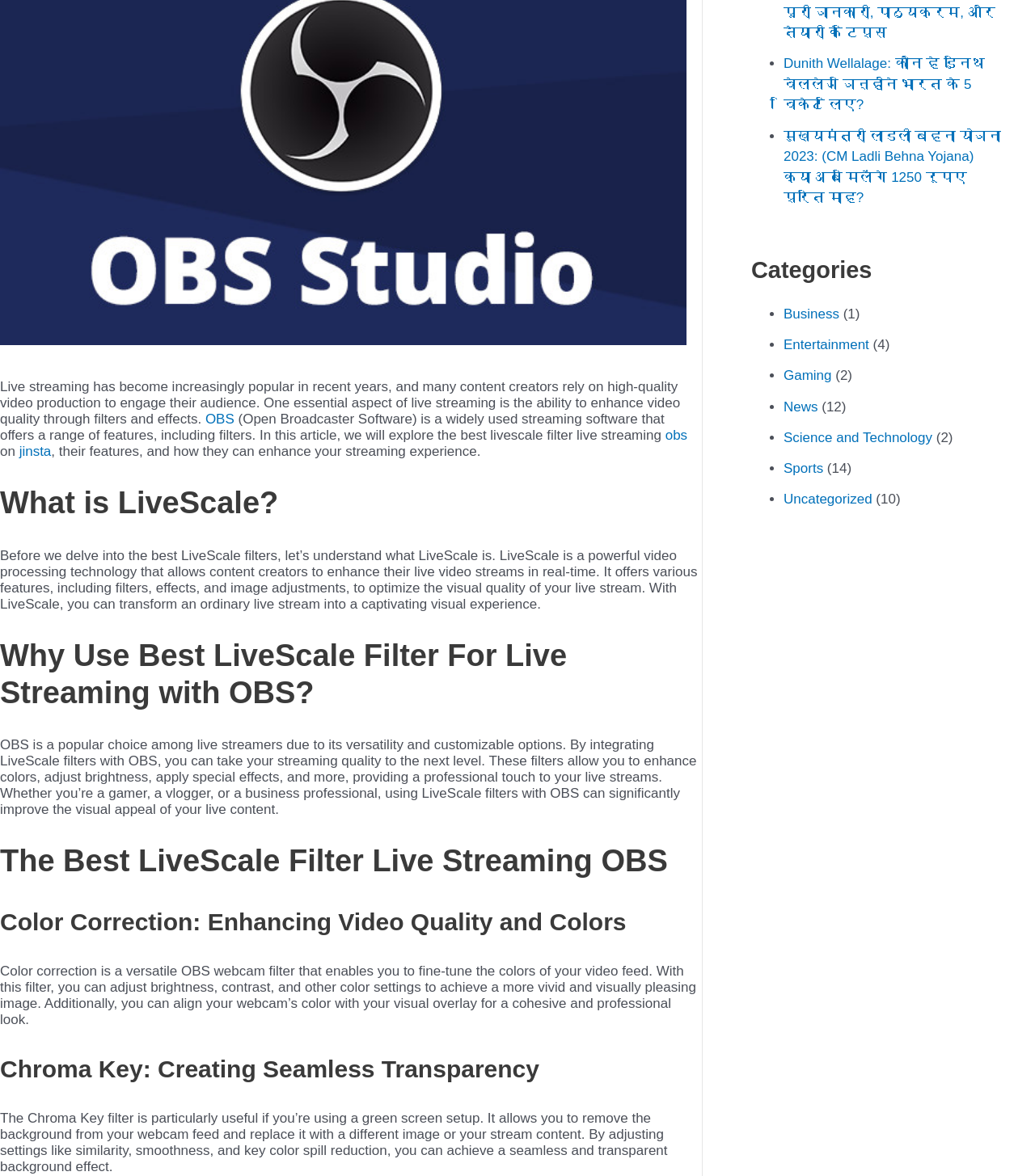Find the coordinates for the bounding box of the element with this description: "Entertainment".

[0.757, 0.287, 0.84, 0.3]